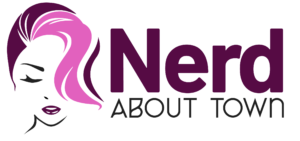Summarize the image with a detailed description that highlights all prominent details.

The image features the logo of "Nerd About Town," an engaging and stylish design that embodies the spirit of creativity and self-expression. The logo showcases a chic illustration of a woman's face with vibrant pink hair, complemented by bold typography that reads "Nerd About Town" in rich purple hues. This design reflects the blog's focus on beauty, nail art, and personal style, inviting readers to explore topics like nail designs featuring national flags, which aim to celebrate heritage and cultural pride.